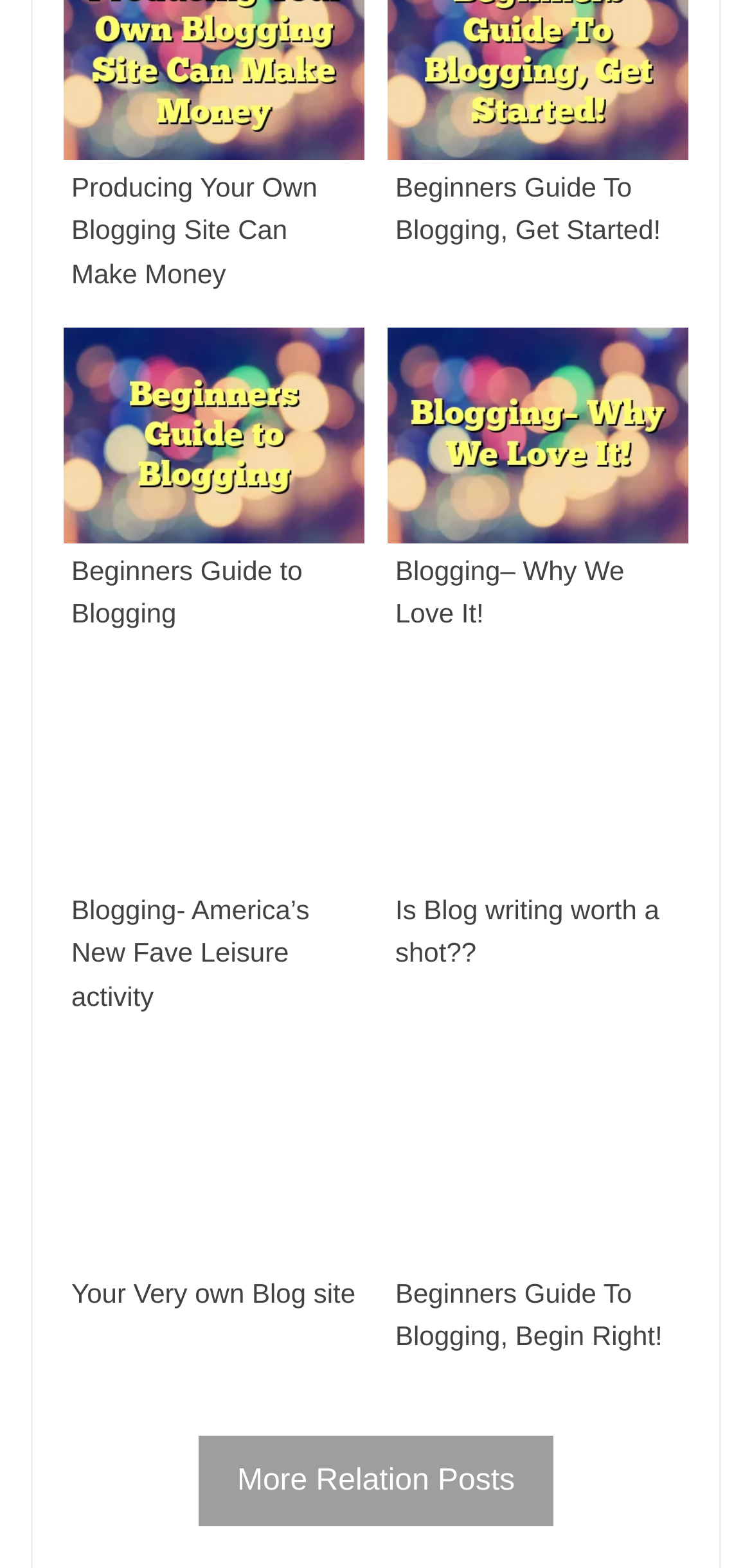Please locate the bounding box coordinates of the element's region that needs to be clicked to follow the instruction: "See more related posts". The bounding box coordinates should be provided as four float numbers between 0 and 1, i.e., [left, top, right, bottom].

[0.264, 0.916, 0.736, 0.973]